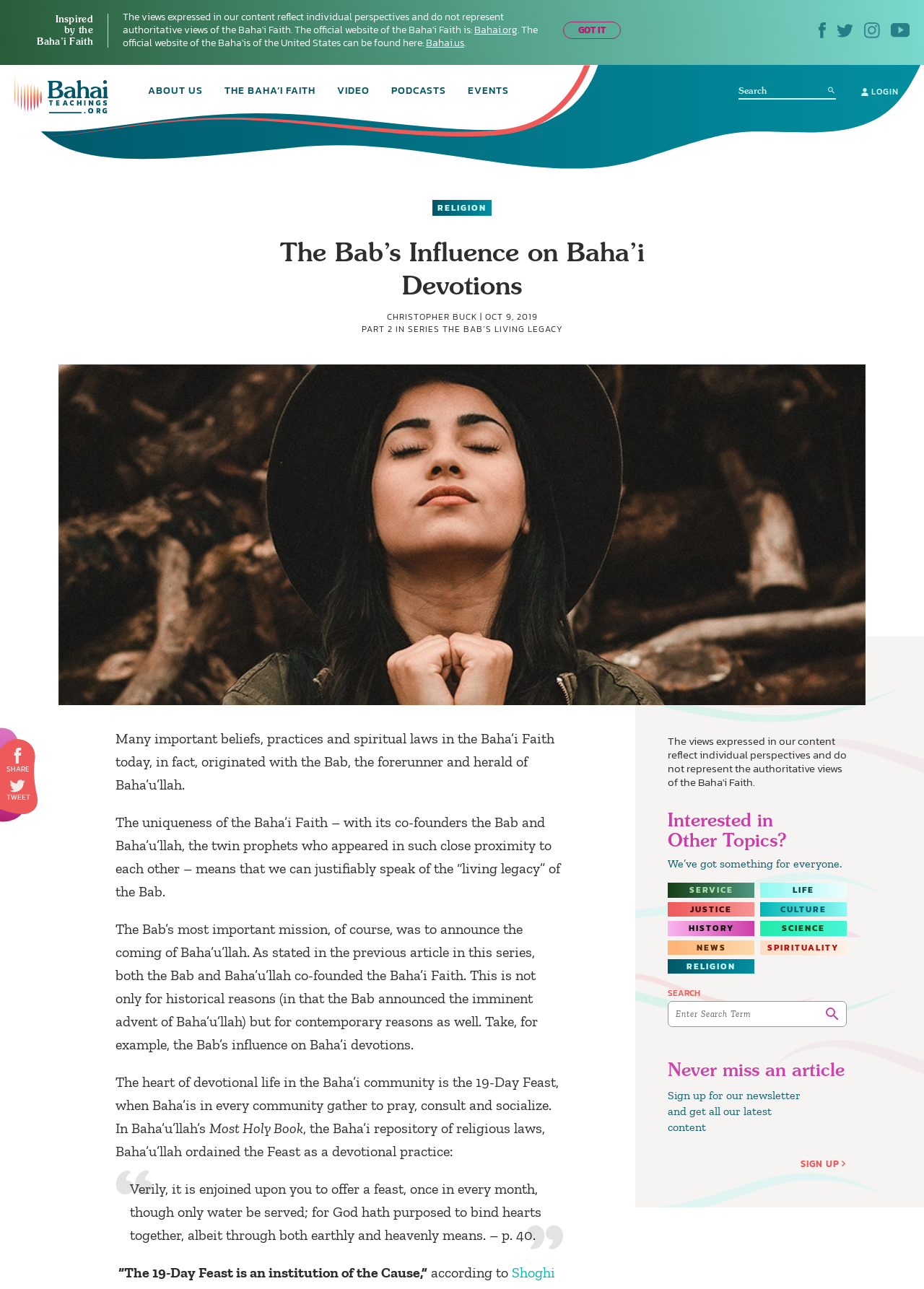Predict the bounding box coordinates of the area that should be clicked to accomplish the following instruction: "View the video". The bounding box coordinates should consist of four float numbers between 0 and 1, i.e., [left, top, right, bottom].

[0.365, 0.066, 0.4, 0.077]